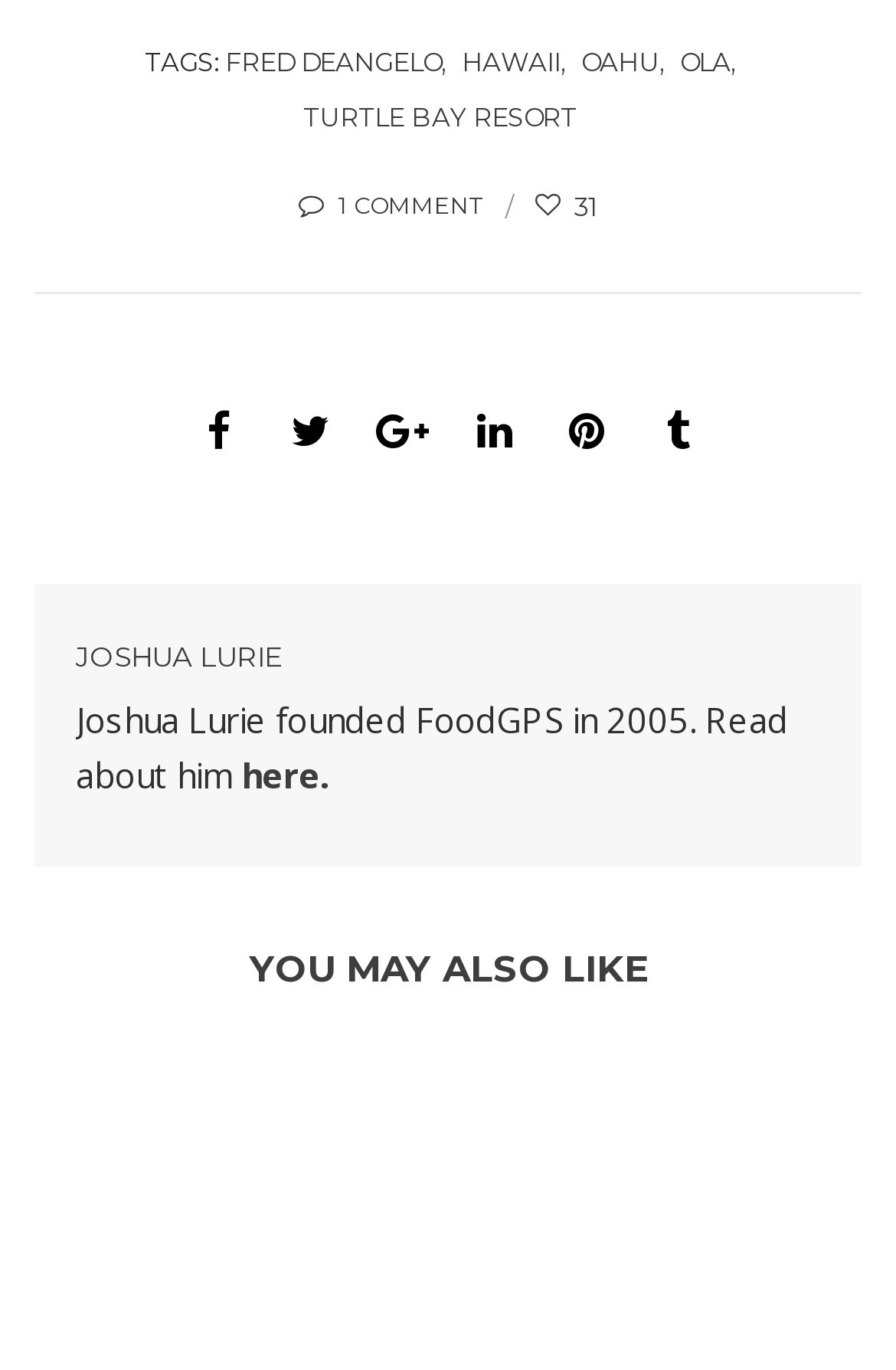Please identify the bounding box coordinates of the area that needs to be clicked to follow this instruction: "View TURTLE BAY RESORT".

[0.338, 0.065, 0.662, 0.105]